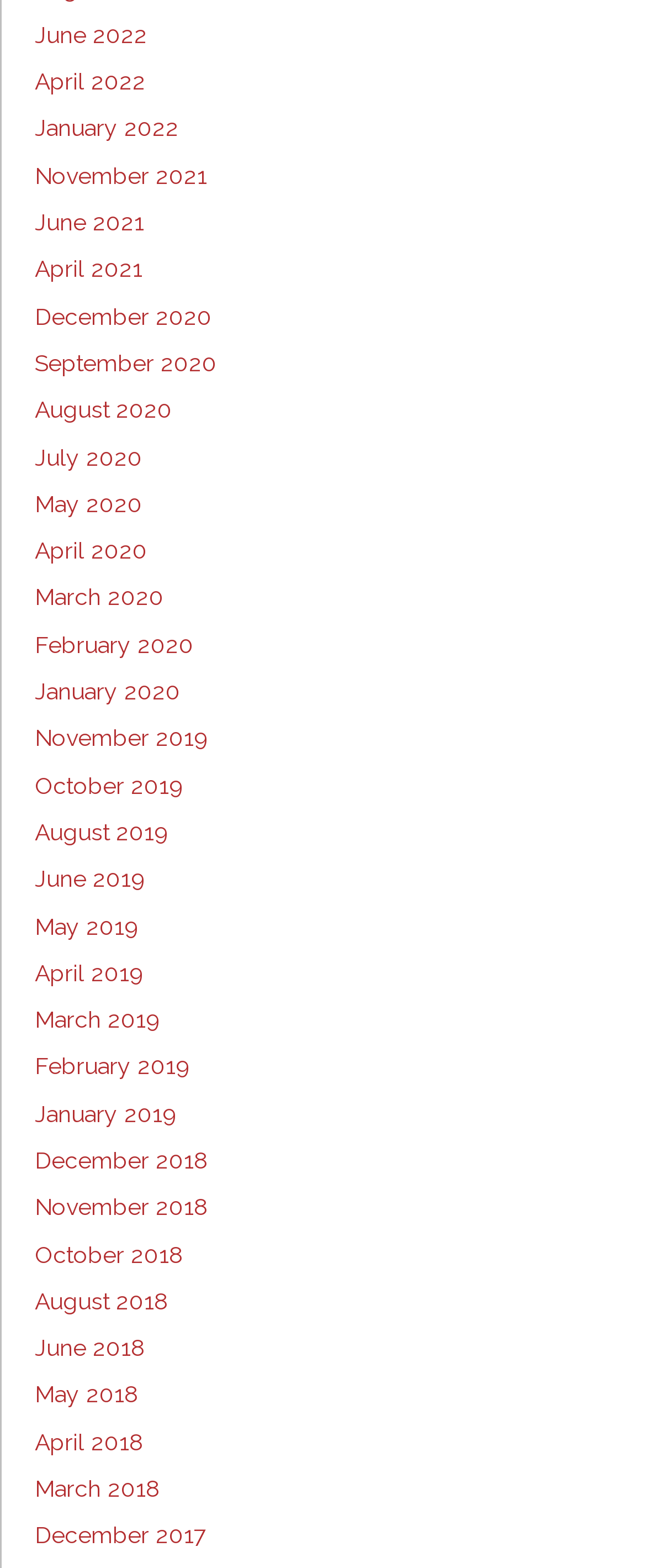Please give a one-word or short phrase response to the following question: 
How many links are available for the month of April?

3